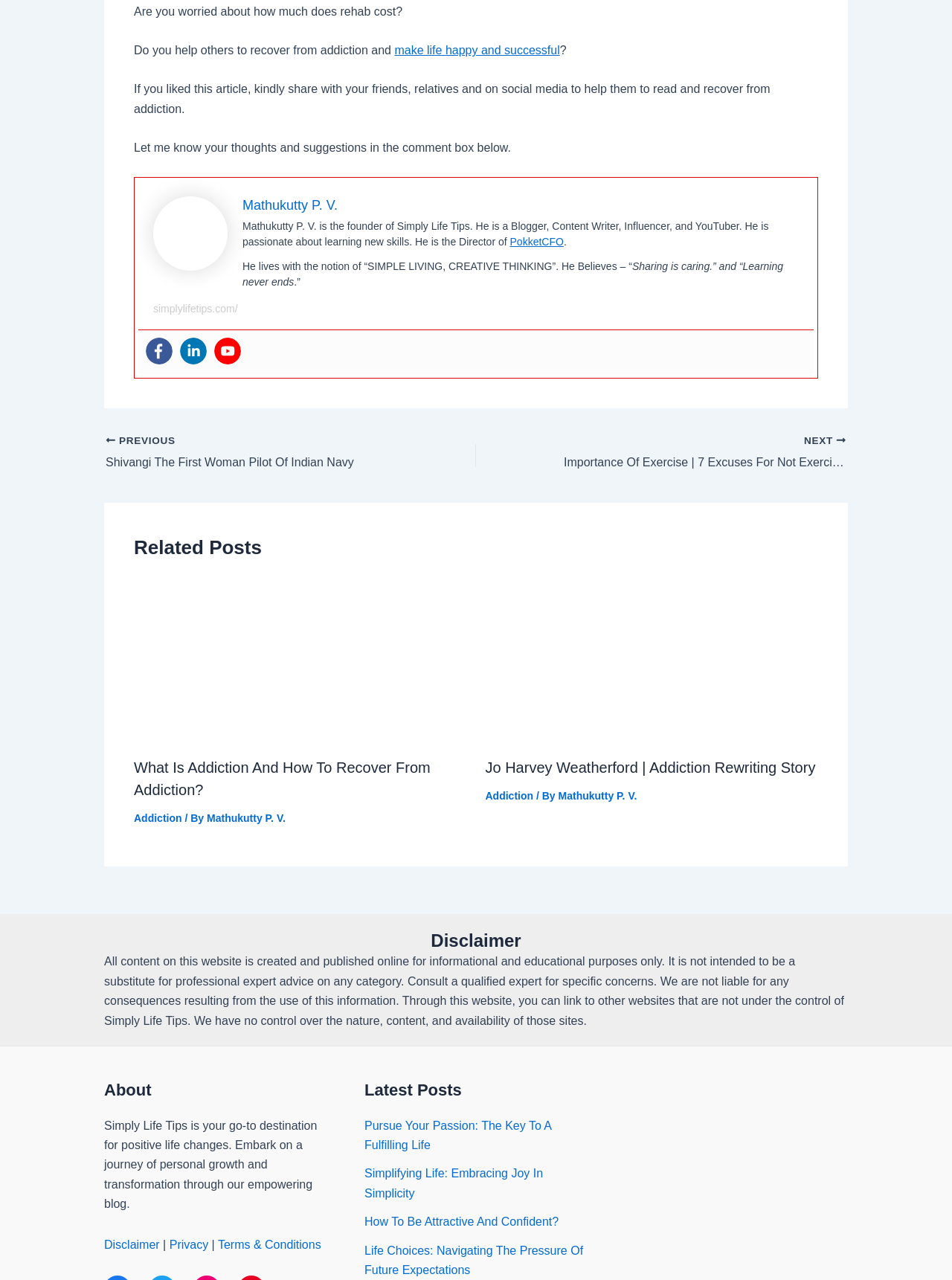How many social media links are provided?
From the screenshot, provide a brief answer in one word or phrase.

3